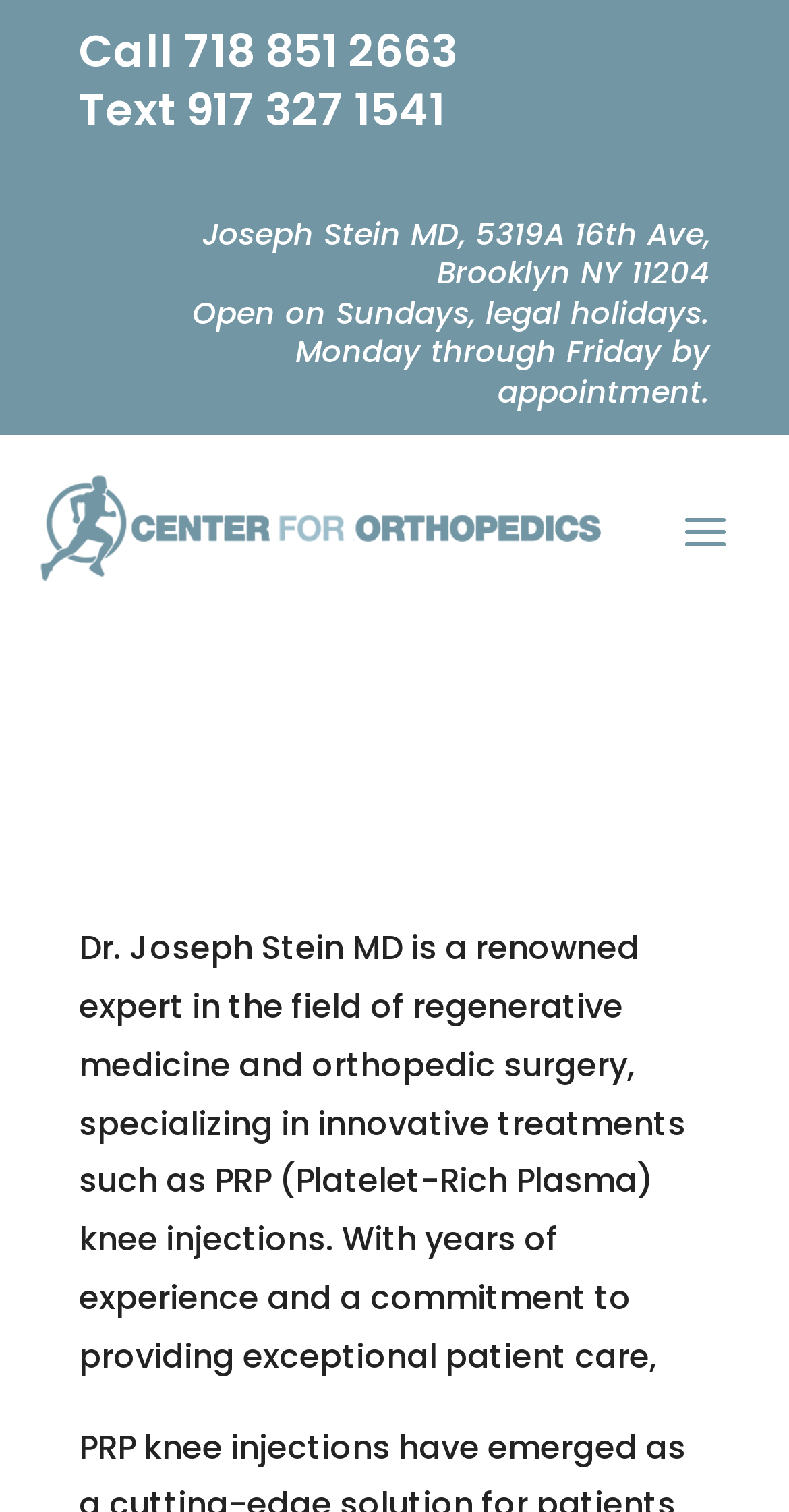What is the doctor's specialty?
Please respond to the question with as much detail as possible.

The doctor's specialty can be inferred from the static text element 'Dr. Joseph Stein MD is a renowned expert in the field of regenerative medicine and orthopedic surgery...' which provides a brief introduction to the doctor's expertise.